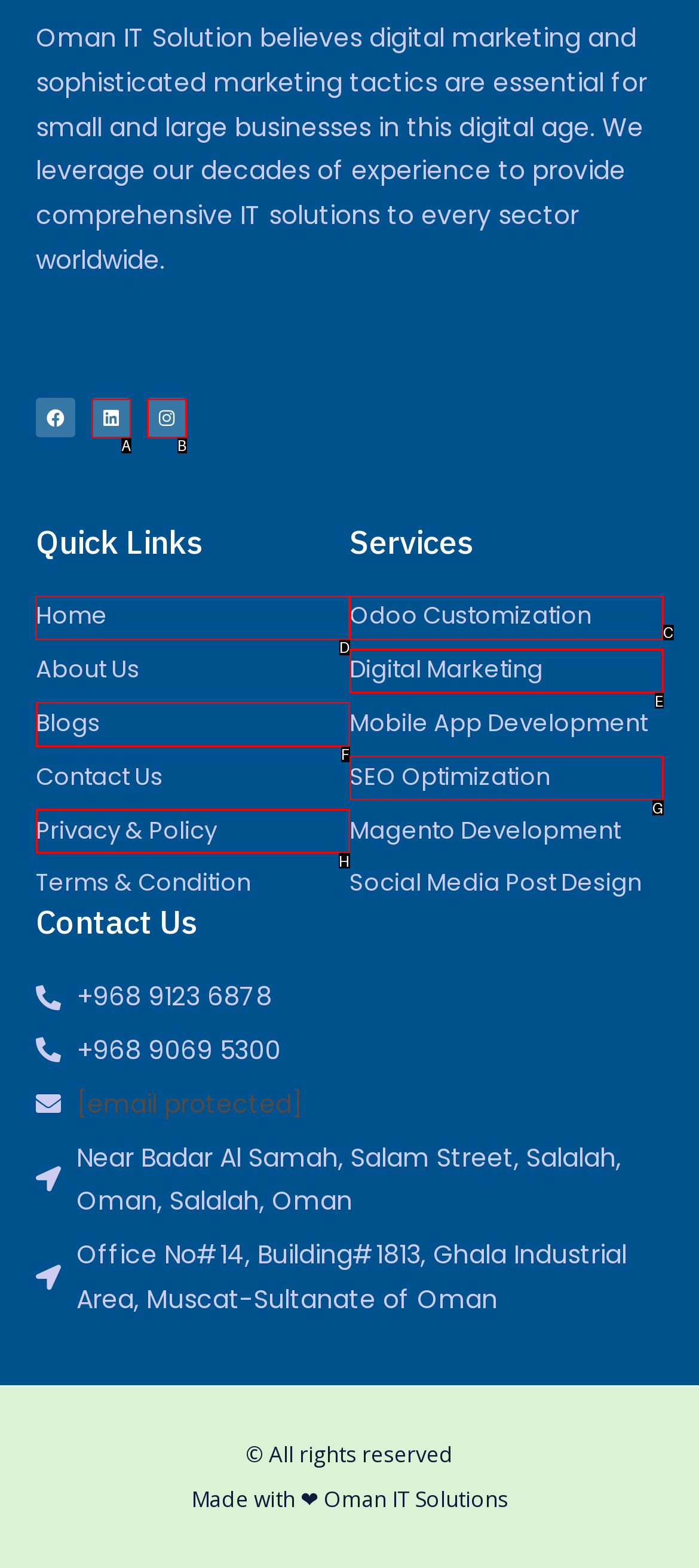Select the appropriate letter to fulfill the given instruction: Go to Home page
Provide the letter of the correct option directly.

D